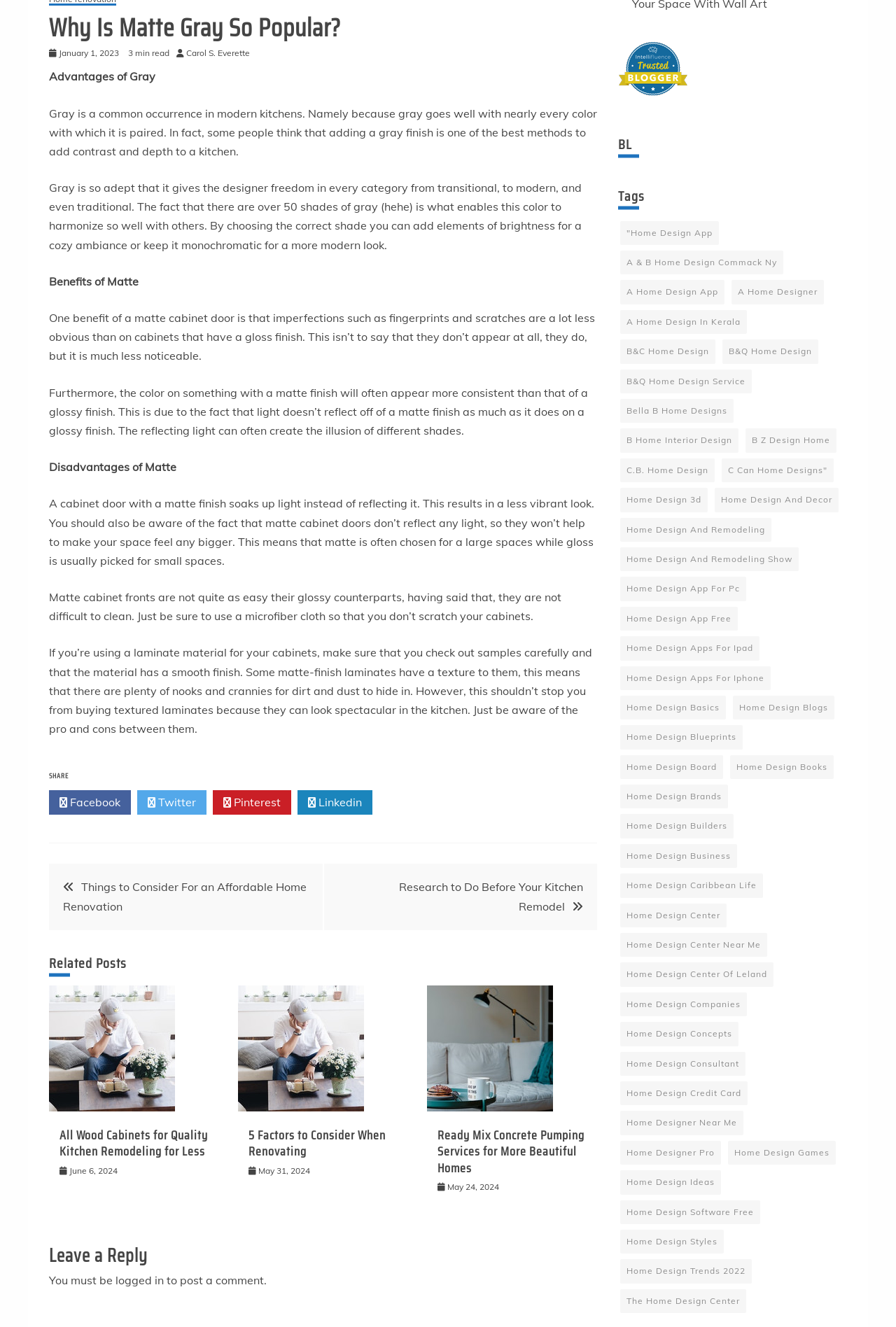Based on the description "Pinterest", find the bounding box of the specified UI element.

[0.238, 0.596, 0.325, 0.614]